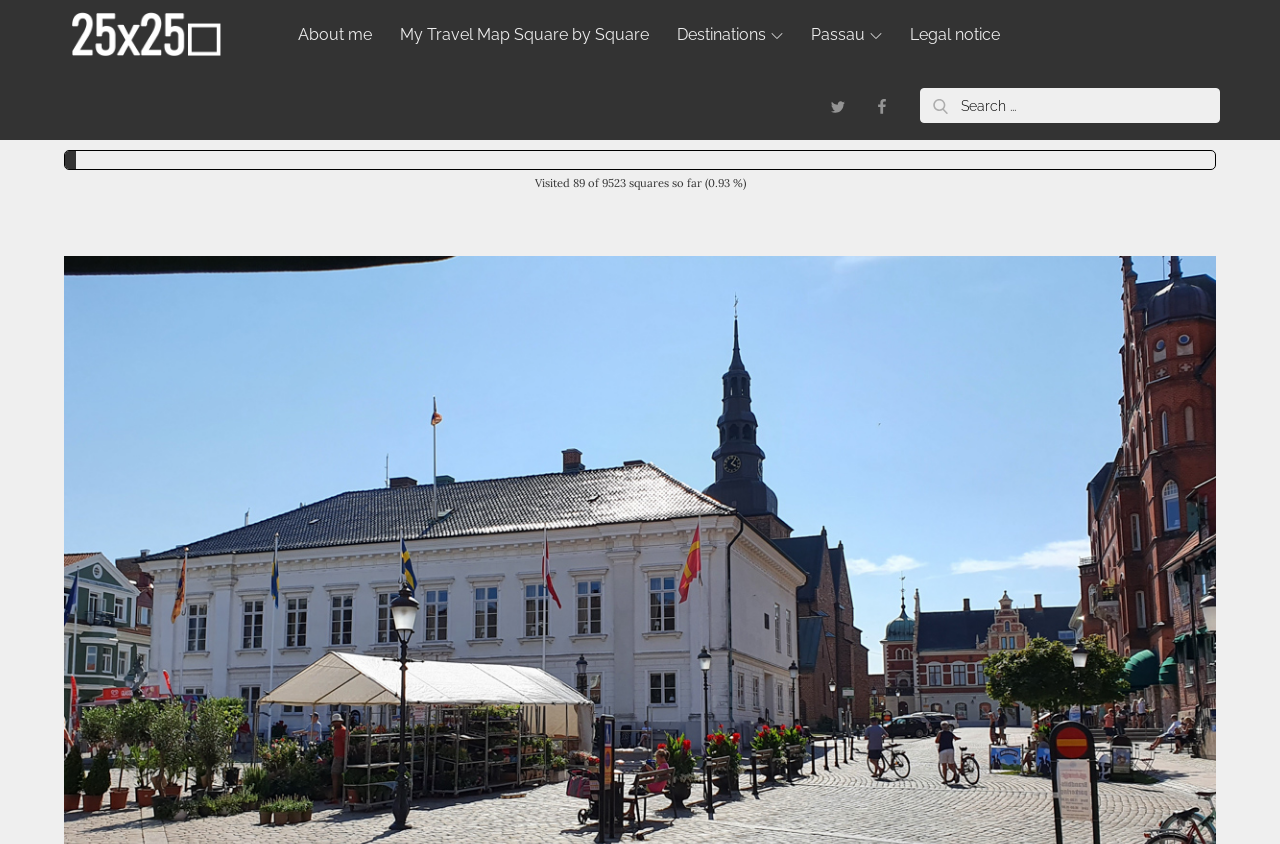Look at the image and answer the question in detail:
What is the purpose of the search box?

The webpage has a search box with a static text that says 'Search for:', which indicates that the purpose of the search box is to search for something, likely related to the travel destinations or squares mentioned on the webpage.